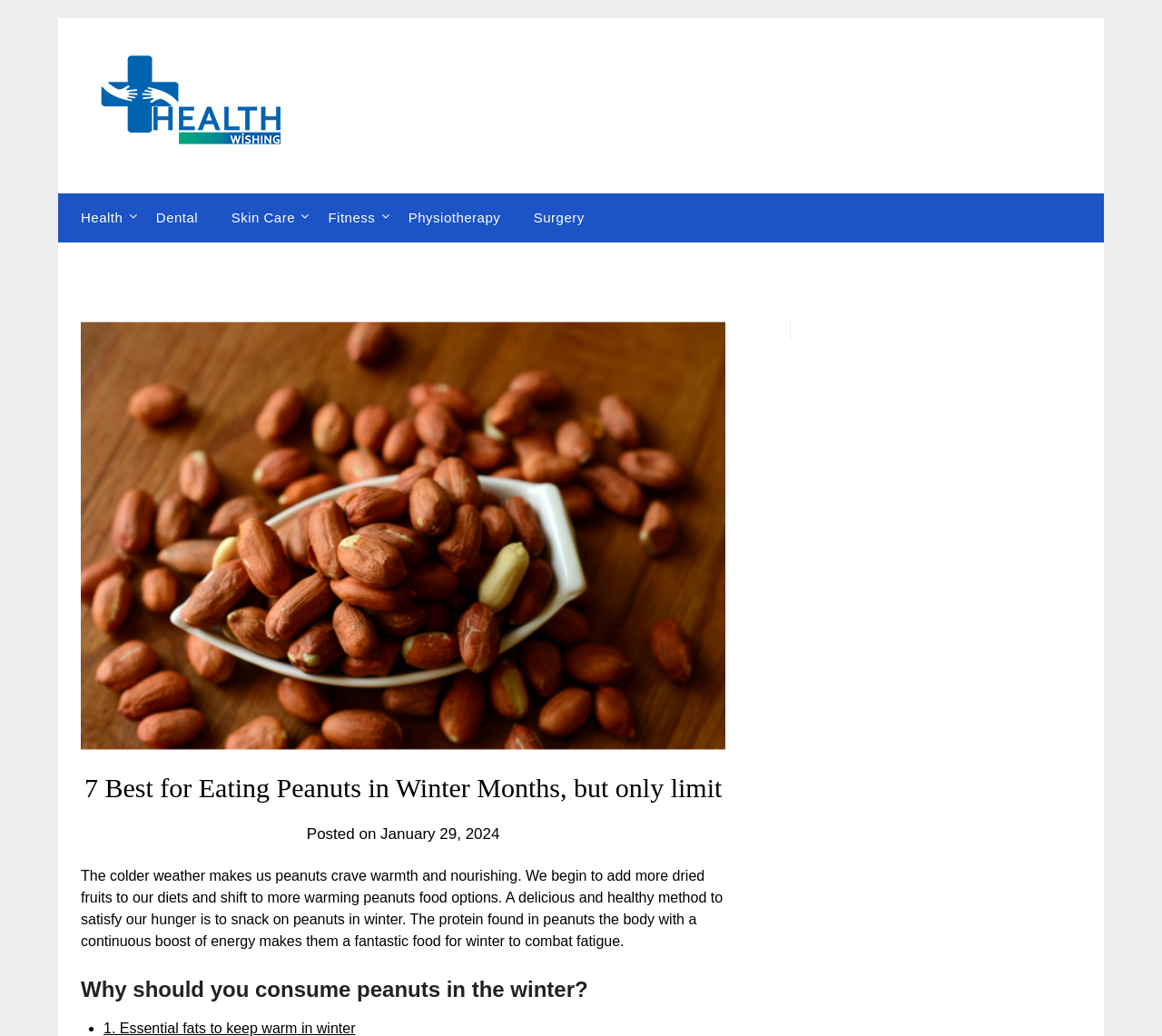When was the article posted?
Please utilize the information in the image to give a detailed response to the question.

The posting date is mentioned in the text 'Posted on January 29, 2024' with a bounding box of [0.264, 0.797, 0.43, 0.813].